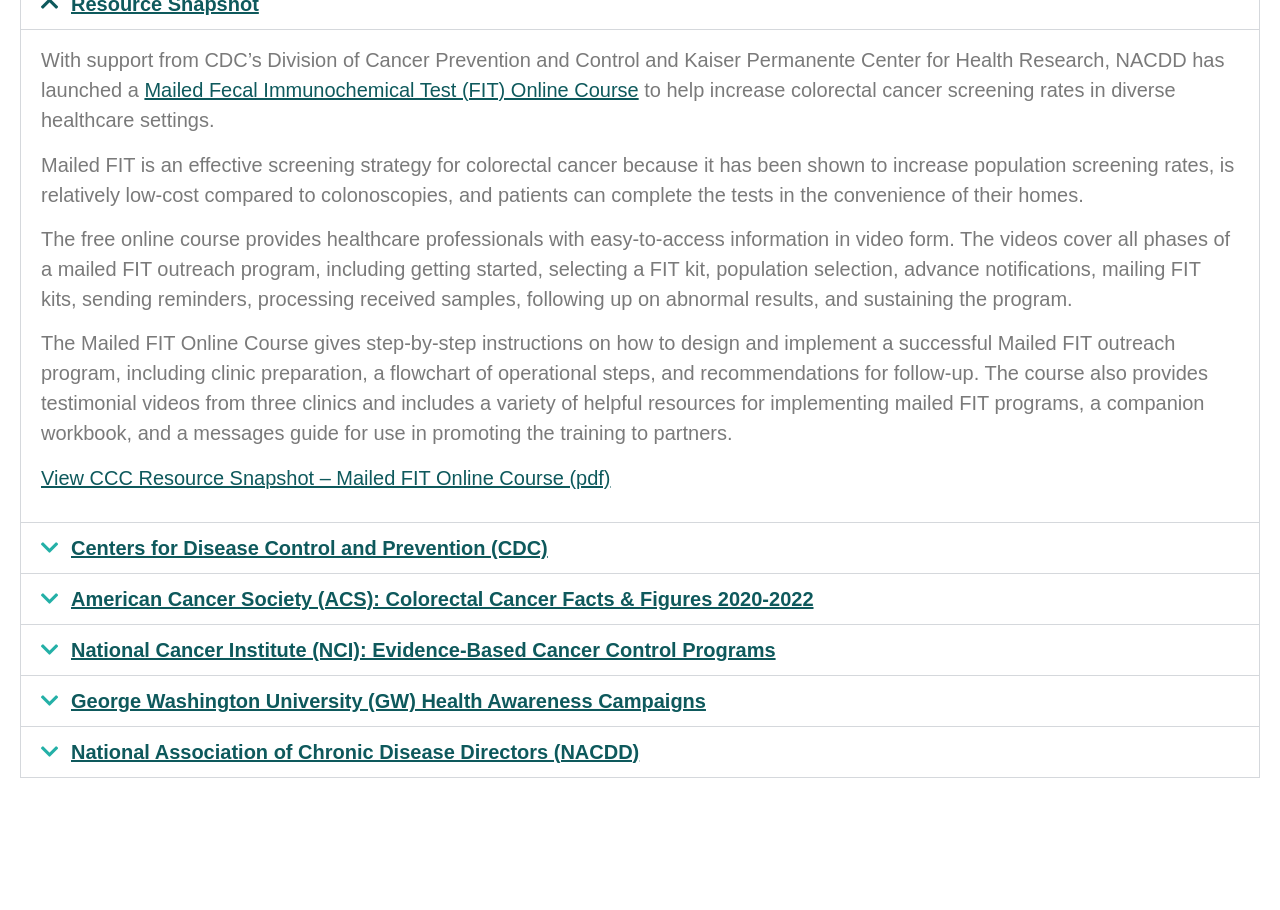Could you find the bounding box coordinates of the clickable area to complete this instruction: "Explore the American Cancer Society (ACS): Colorectal Cancer Facts & Figures 2020-2022"?

[0.055, 0.646, 0.636, 0.67]